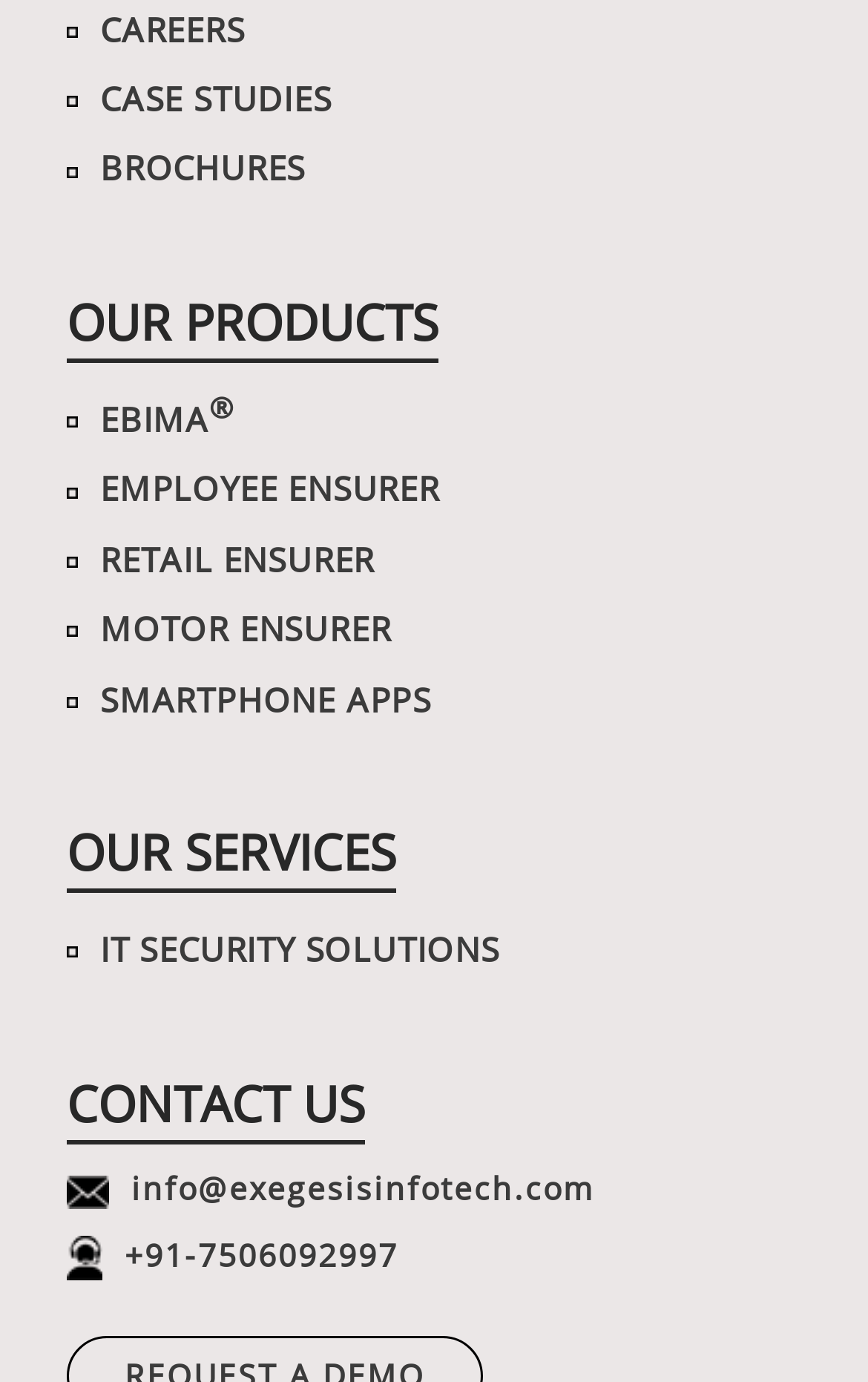Answer the question briefly using a single word or phrase: 
What is the email address listed on the webpage?

info@exegesisinfotech.com